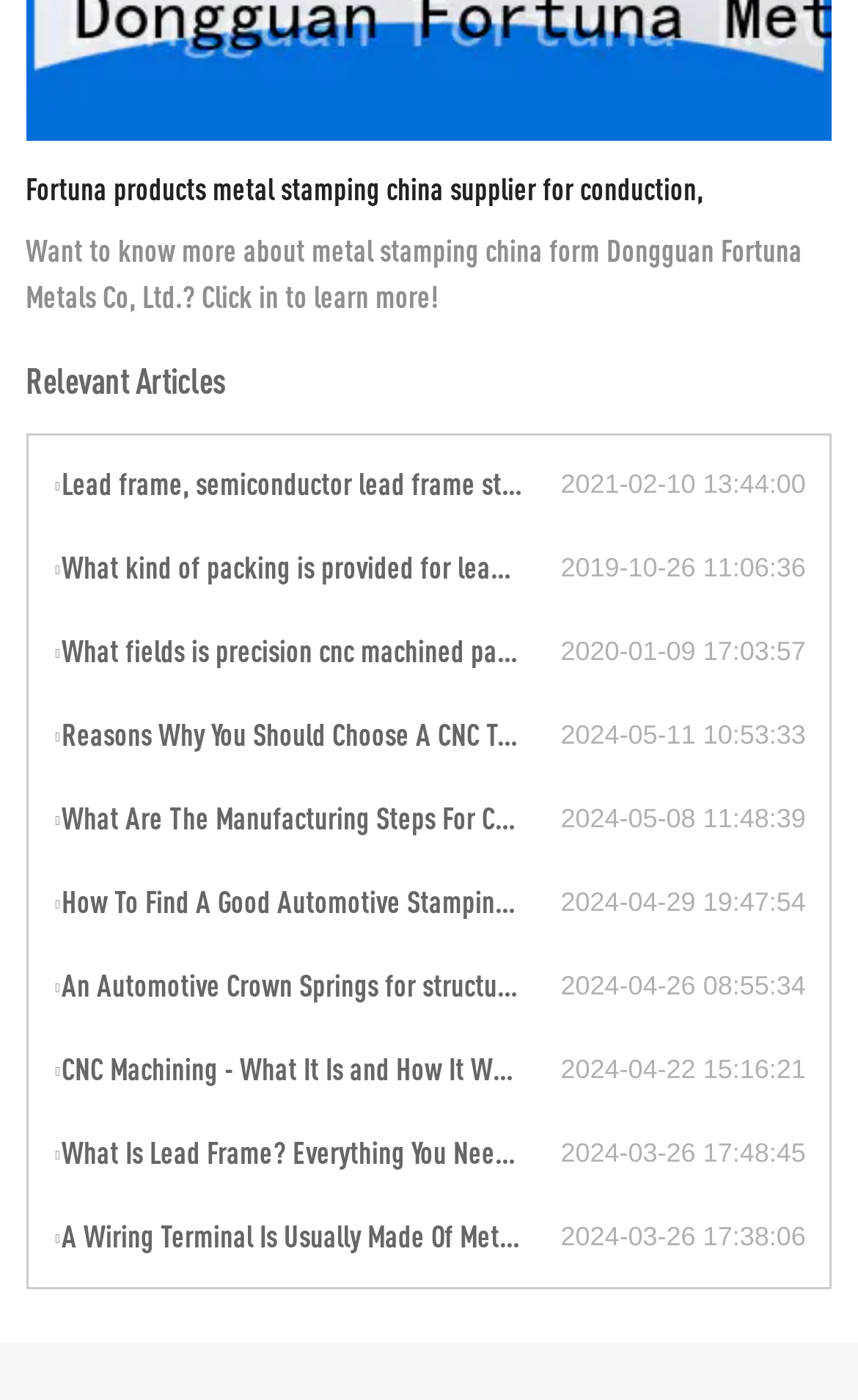What is the format of the article dates?
Respond to the question with a well-detailed and thorough answer.

I looked at the dates associated with each article and found that they are all in the format of YYYY-MM-DD HH:MM:SS, which is a common format for representing dates and times.